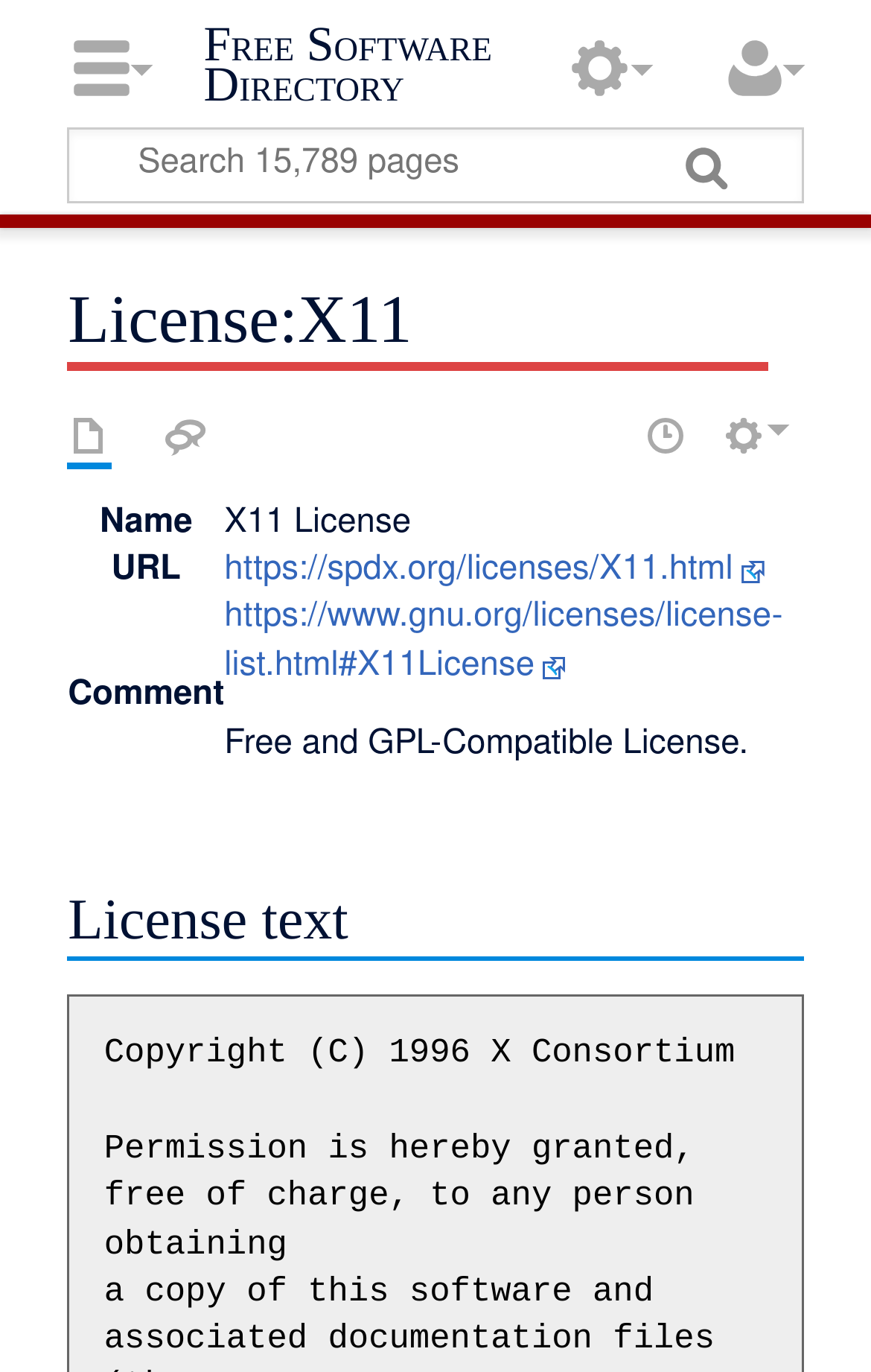What is the purpose of the searchbox?
Analyze the image and deliver a detailed answer to the question.

I inferred the purpose of the searchbox by its label 'Search' and the presence of a 'Go' button next to it, which suggests that it is used to search for something.